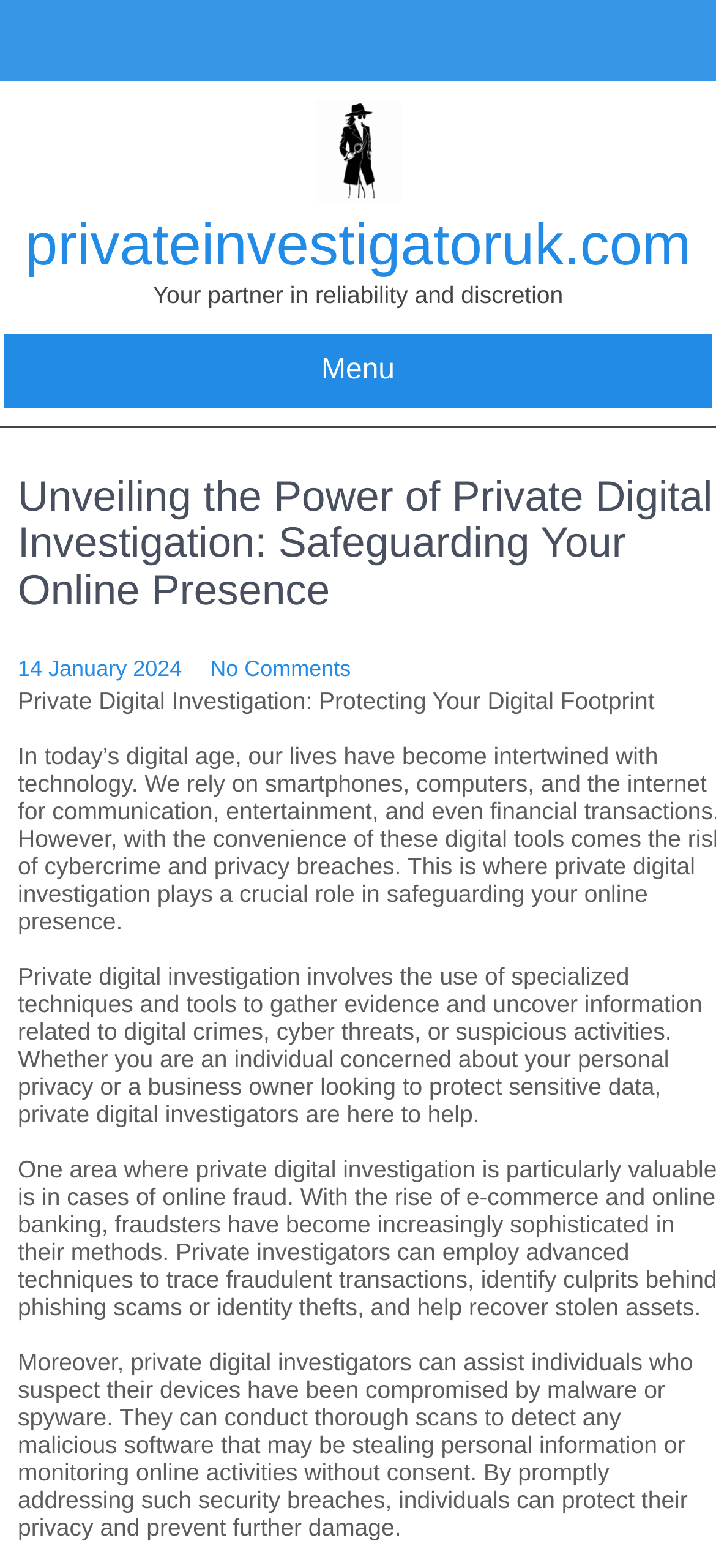Present a detailed account of what is displayed on the webpage.

The webpage is about private digital investigation, with a focus on protecting one's digital footprint. At the top, there is a header section that spans almost the entire width of the page, containing a link to "privateinvestigatoruk.com" and an image with the same name. Below this header, there is a heading element with the same text as the link.

To the right of the header, there is a static text element that reads "Your partner in reliability and discretion". Below this, there is a link labeled "Menu" that spans almost the entire width of the page.

On the left side of the page, there is a section that appears to be a blog post or article. It starts with a static text element displaying the date "14 January 2024", followed by a link labeled "No Comments". Below this, there is a static text element with the title "Private Digital Investigation: Protecting Your Digital Footprint", which is the same as the meta description.

The main content of the article is divided into two paragraphs. The first paragraph explains what private digital investigation is, stating that it involves using specialized techniques and tools to gather evidence and uncover information related to digital crimes, cyber threats, or suspicious activities. The second paragraph discusses how private digital investigators can assist individuals who suspect their devices have been compromised by malware or spyware, and how they can conduct thorough scans to detect and remove malicious software.

Overall, the webpage appears to be a informational resource about private digital investigation, with a focus on educating visitors about the importance of protecting their digital footprint.